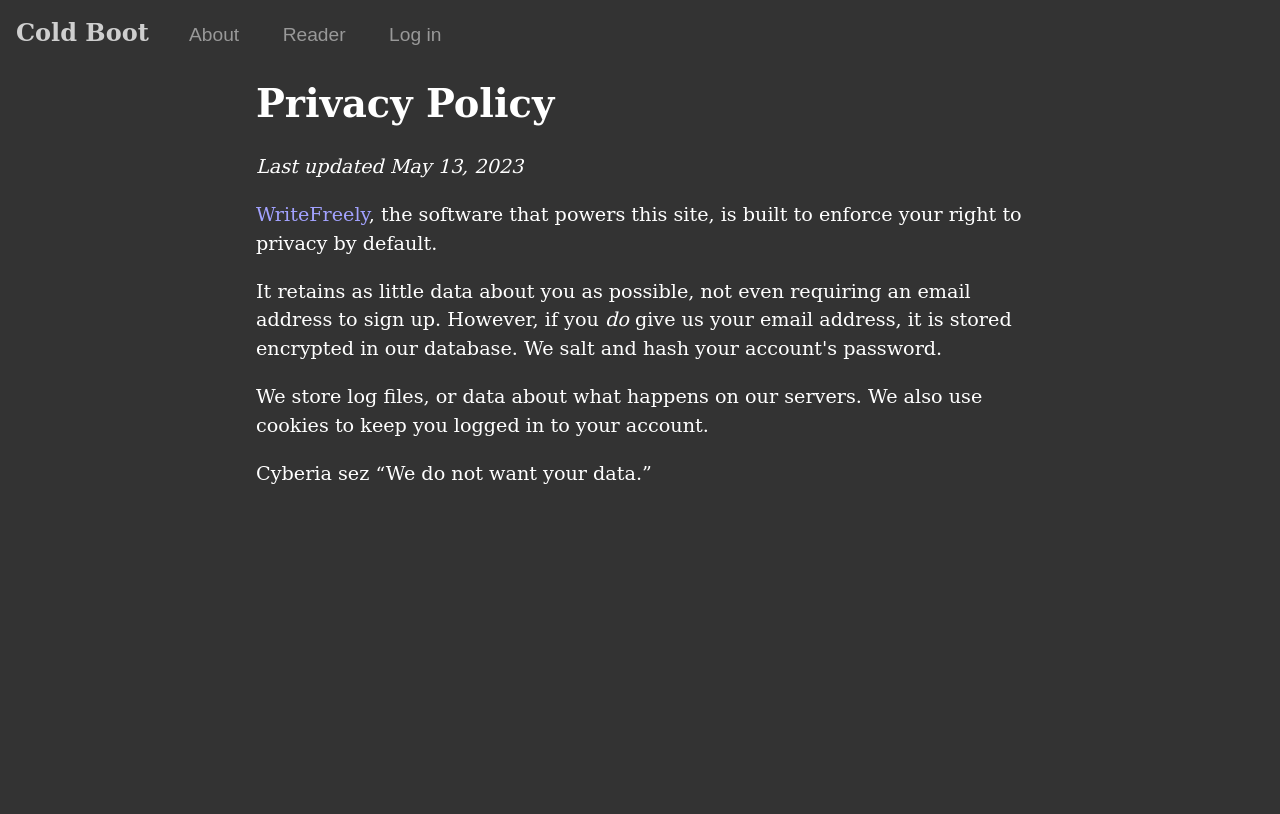Answer briefly with one word or phrase:
What is the name of the software powering this site?

WriteFreely